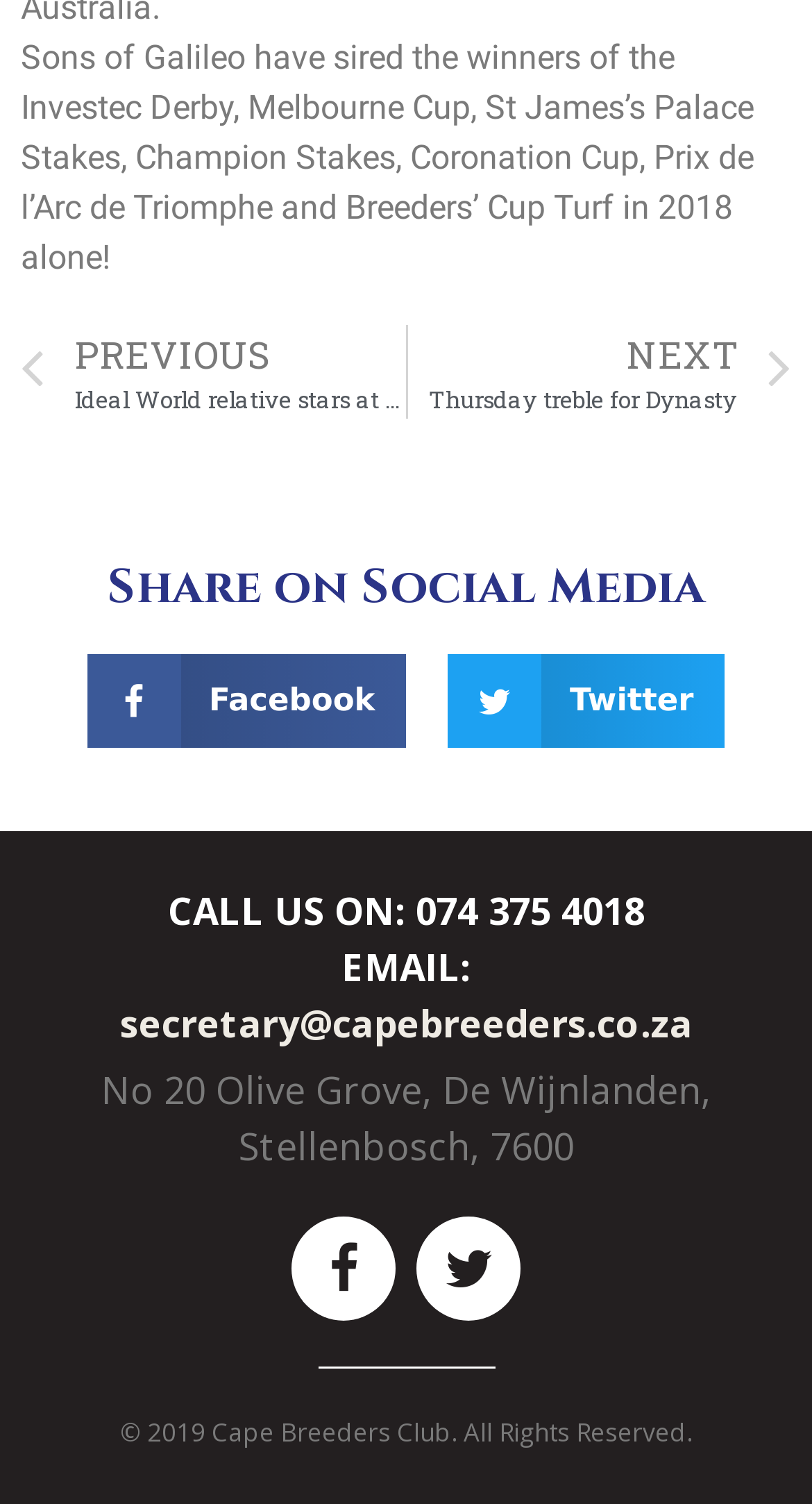What is the email address to contact?
Provide a detailed and extensive answer to the question.

I found the email address by looking at the link element that says 'secretary@capebreeders.co.za'.